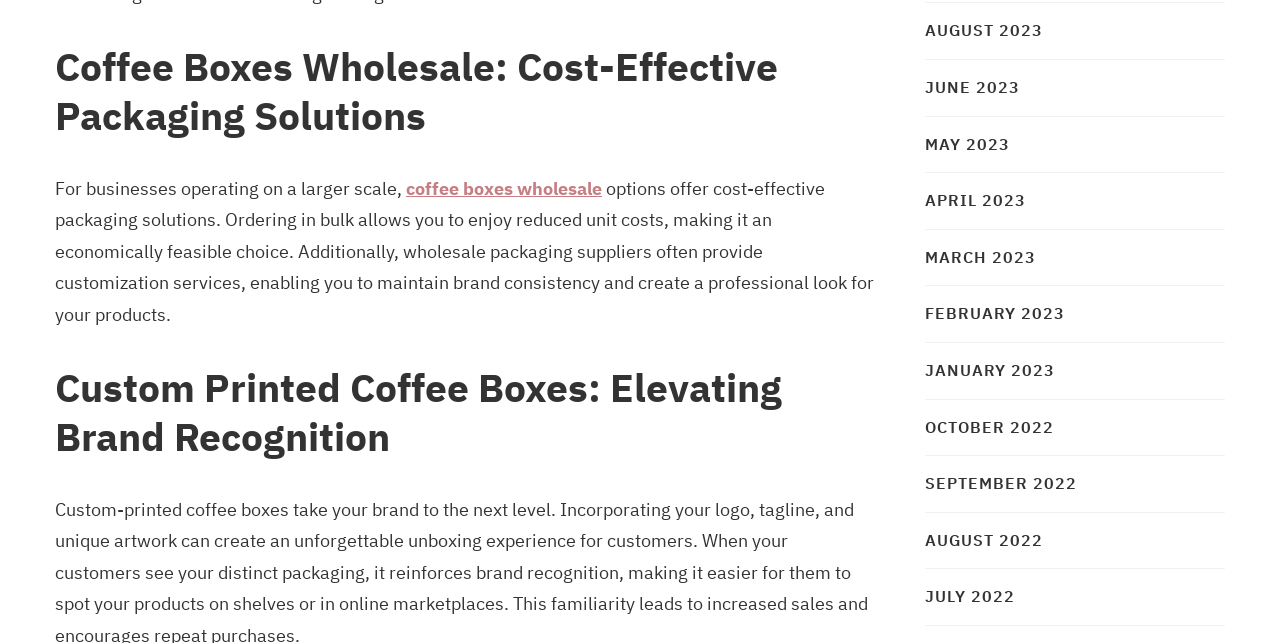What is the purpose of customization services provided by wholesale packaging suppliers?
Please interpret the details in the image and answer the question thoroughly.

The purpose of customization services provided by wholesale packaging suppliers is to enable businesses to maintain brand consistency and create a professional look for their products.